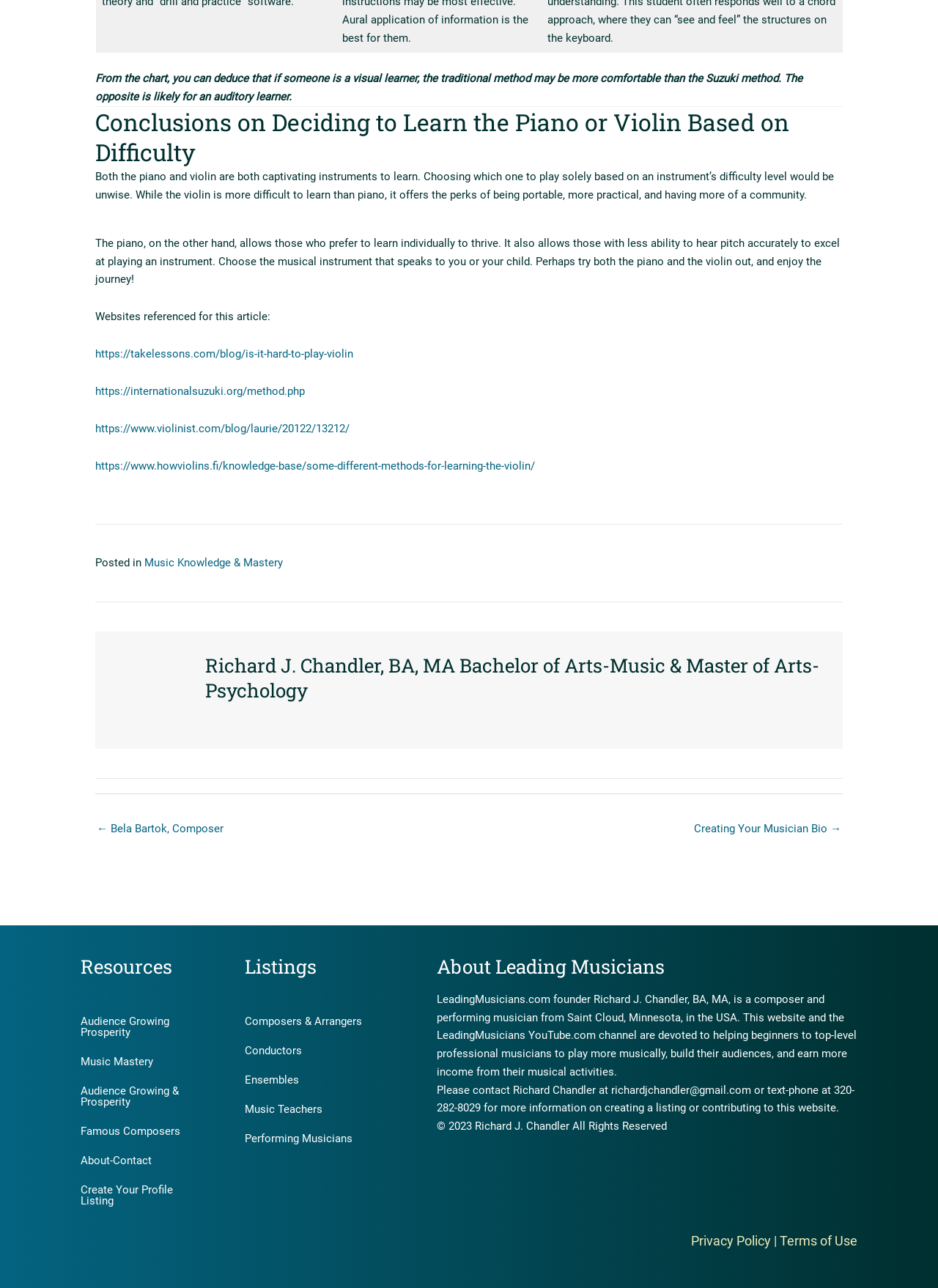Determine the bounding box coordinates of the region I should click to achieve the following instruction: "Read the article about Bela Bartok, Composer". Ensure the bounding box coordinates are four float numbers between 0 and 1, i.e., [left, top, right, bottom].

[0.103, 0.635, 0.238, 0.655]